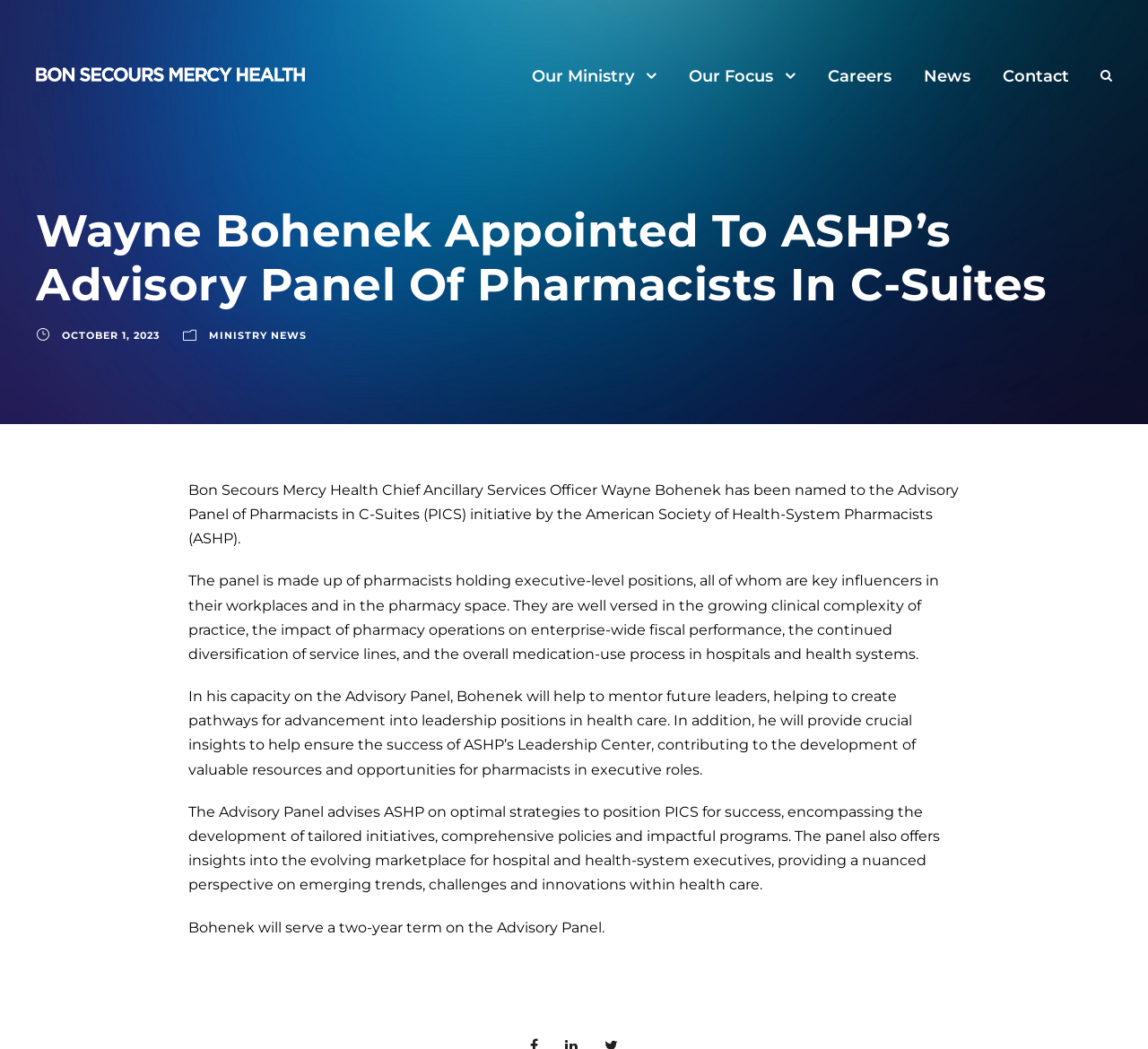Who is appointed to ASHP's Advisory Panel?
Carefully examine the image and provide a detailed answer to the question.

I found the answer by reading the main article on the webpage, which states that 'Bon Secours Mercy Health Chief Ancillary Services Officer Wayne Bohenek has been named to the Advisory Panel of Pharmacists in C-Suites (PICS) initiative by the American Society of Health-System Pharmacists'.